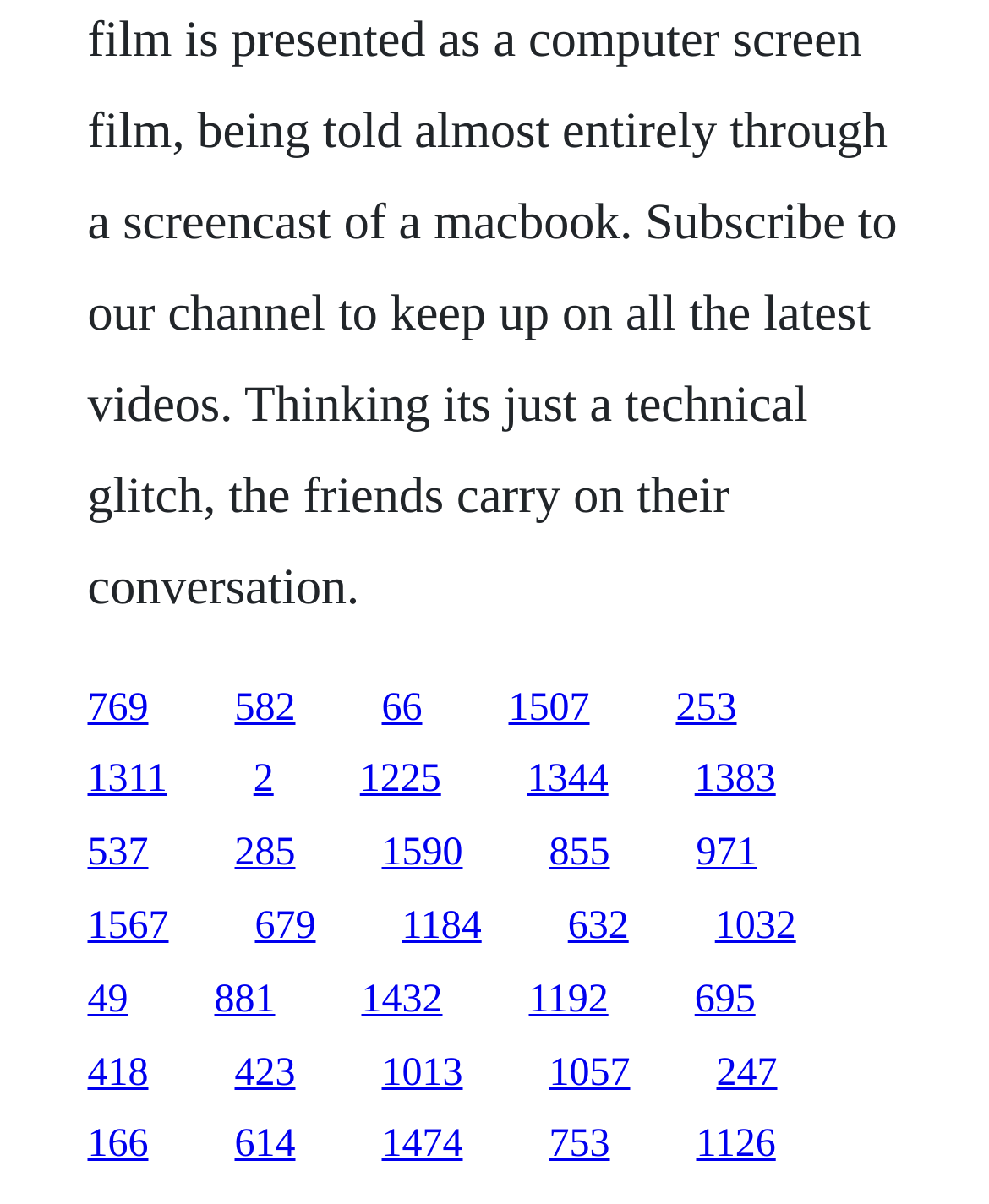Respond to the question below with a single word or phrase:
Are the links evenly spaced on the page?

No